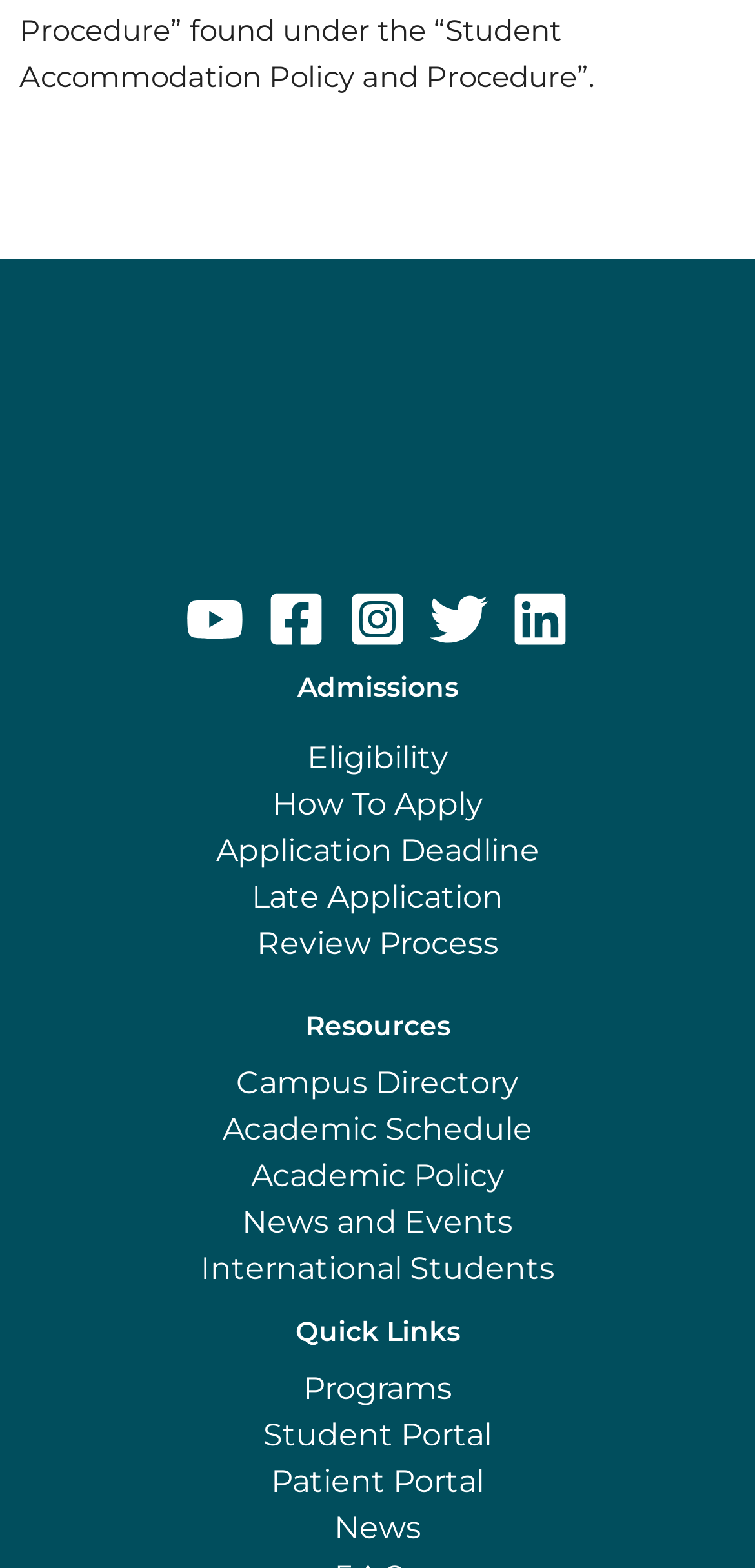Please determine the bounding box coordinates of the clickable area required to carry out the following instruction: "go to Student Portal". The coordinates must be four float numbers between 0 and 1, represented as [left, top, right, bottom].

[0.349, 0.904, 0.651, 0.927]